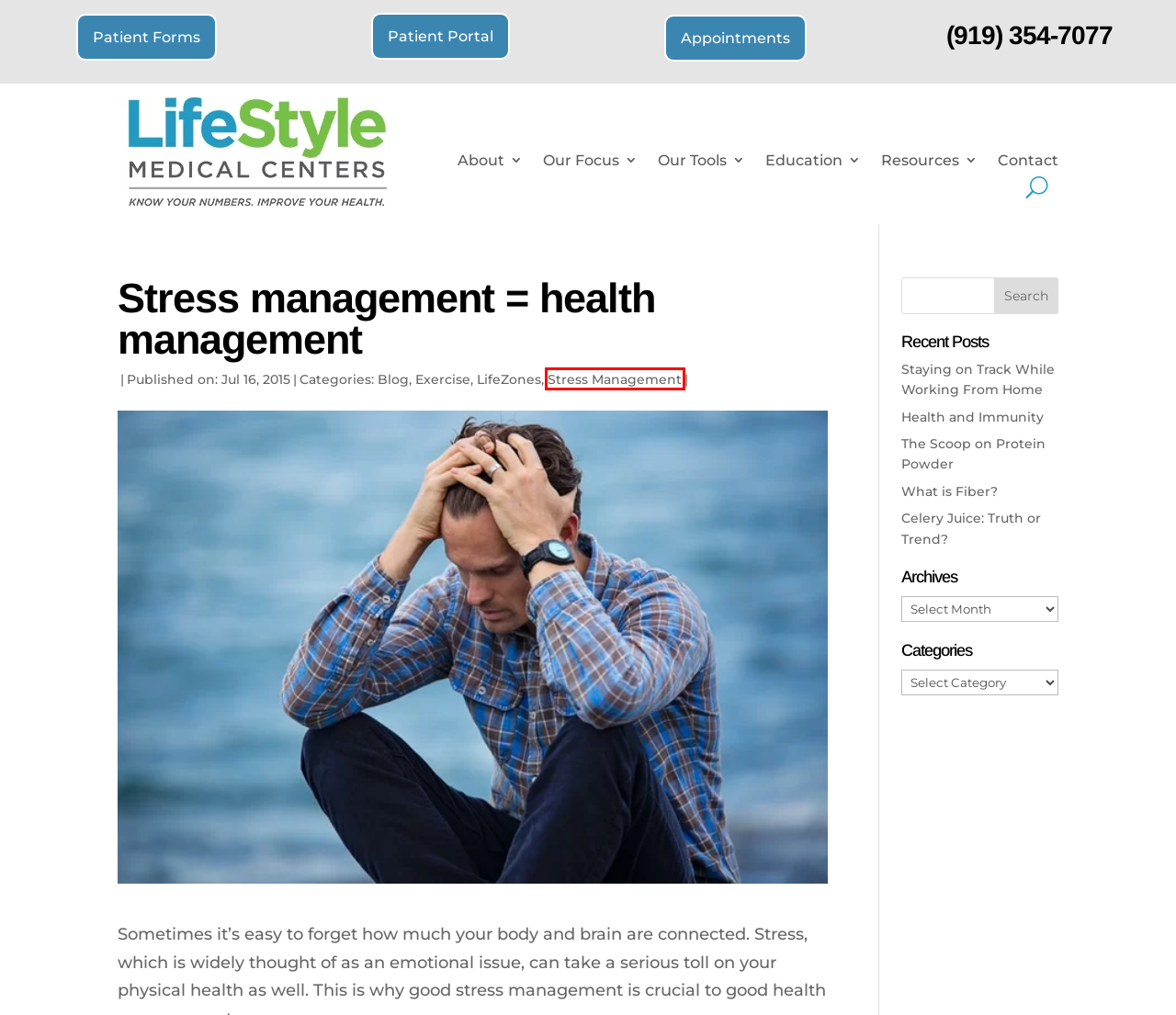Examine the screenshot of a webpage with a red bounding box around a UI element. Select the most accurate webpage description that corresponds to the new page after clicking the highlighted element. Here are the choices:
A. The Scoop on Protein Powder | Lifestyle Medical Centers
B. Blog Archives | Lifestyle Medical Centers
C. Appointments | Lifestyle Medical Centers
D. Health and Immunity | Lifestyle Medical Centers
E. Patient Forms and Policies | Lifestyle Medical Centers
F. Stress Management Archives | Lifestyle Medical Centers
G. Staying on Track While Working From Home | Lifestyle Medical Centers
H. Celery Juice: Truth or Trend? | Lifestyle Medical Centers

F